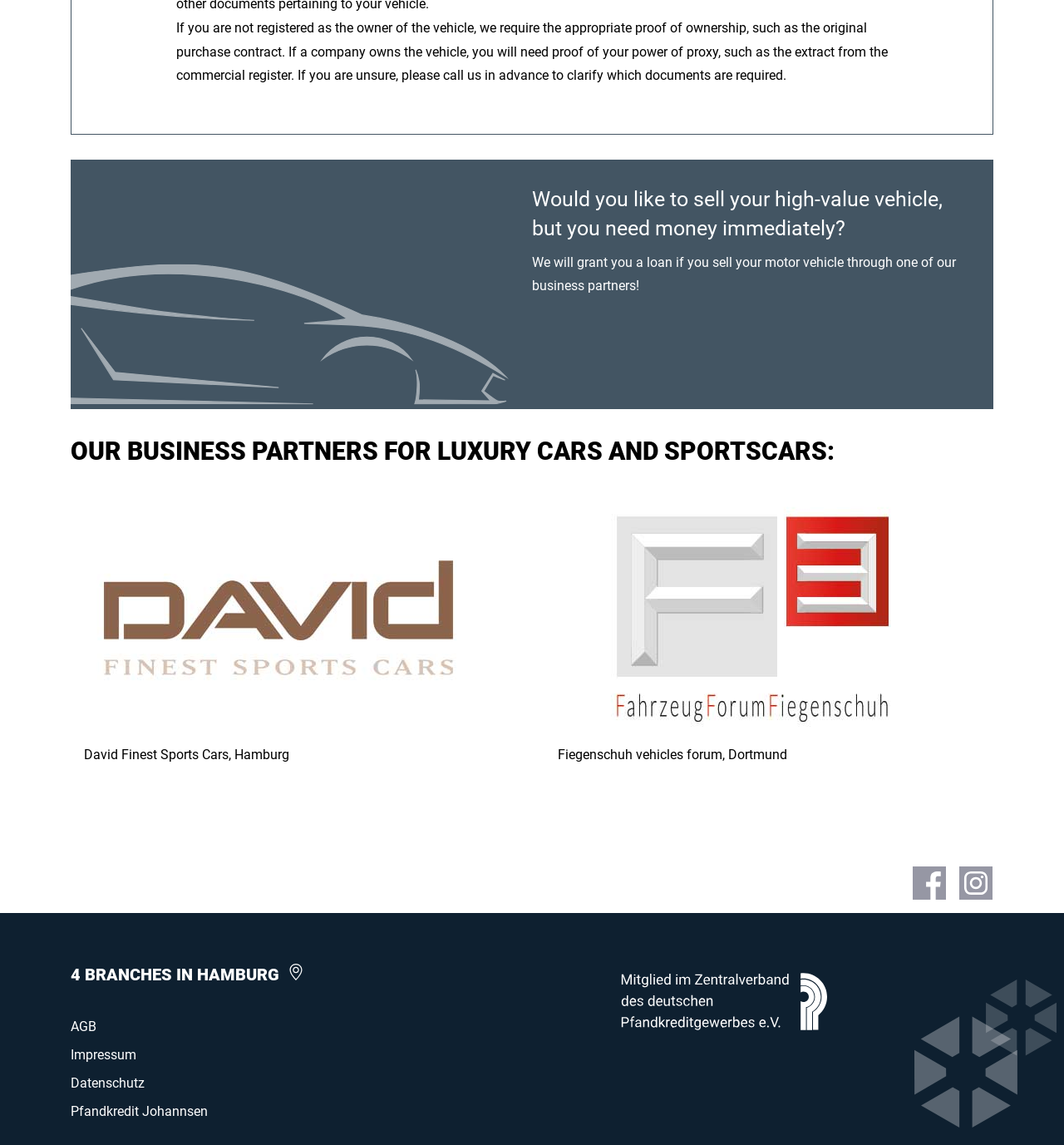Please determine the bounding box coordinates for the element with the description: "4 branches in Hamburg".

[0.066, 0.841, 0.488, 0.862]